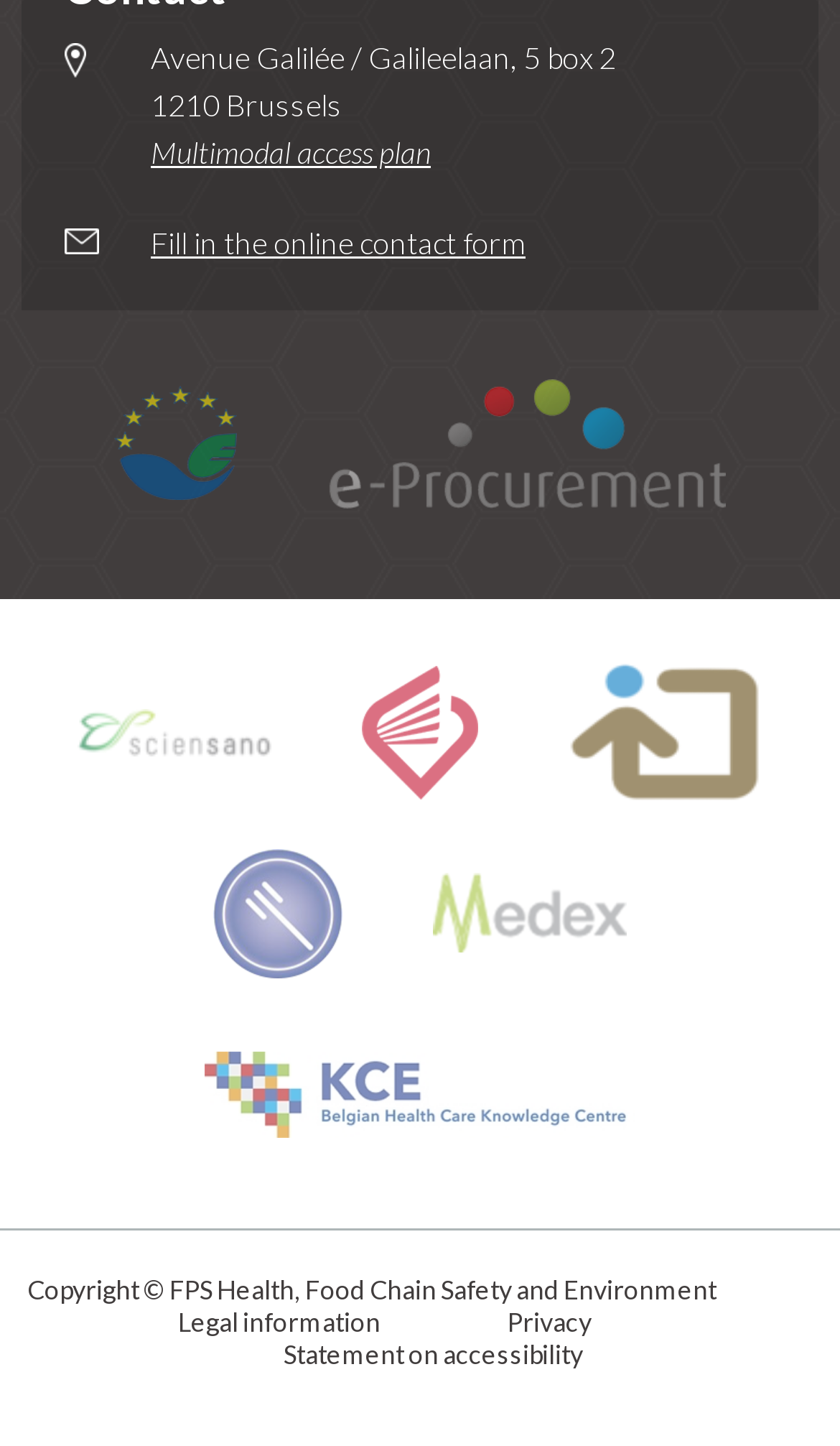Predict the bounding box of the UI element based on this description: "Privacy".

[0.604, 0.903, 0.704, 0.925]